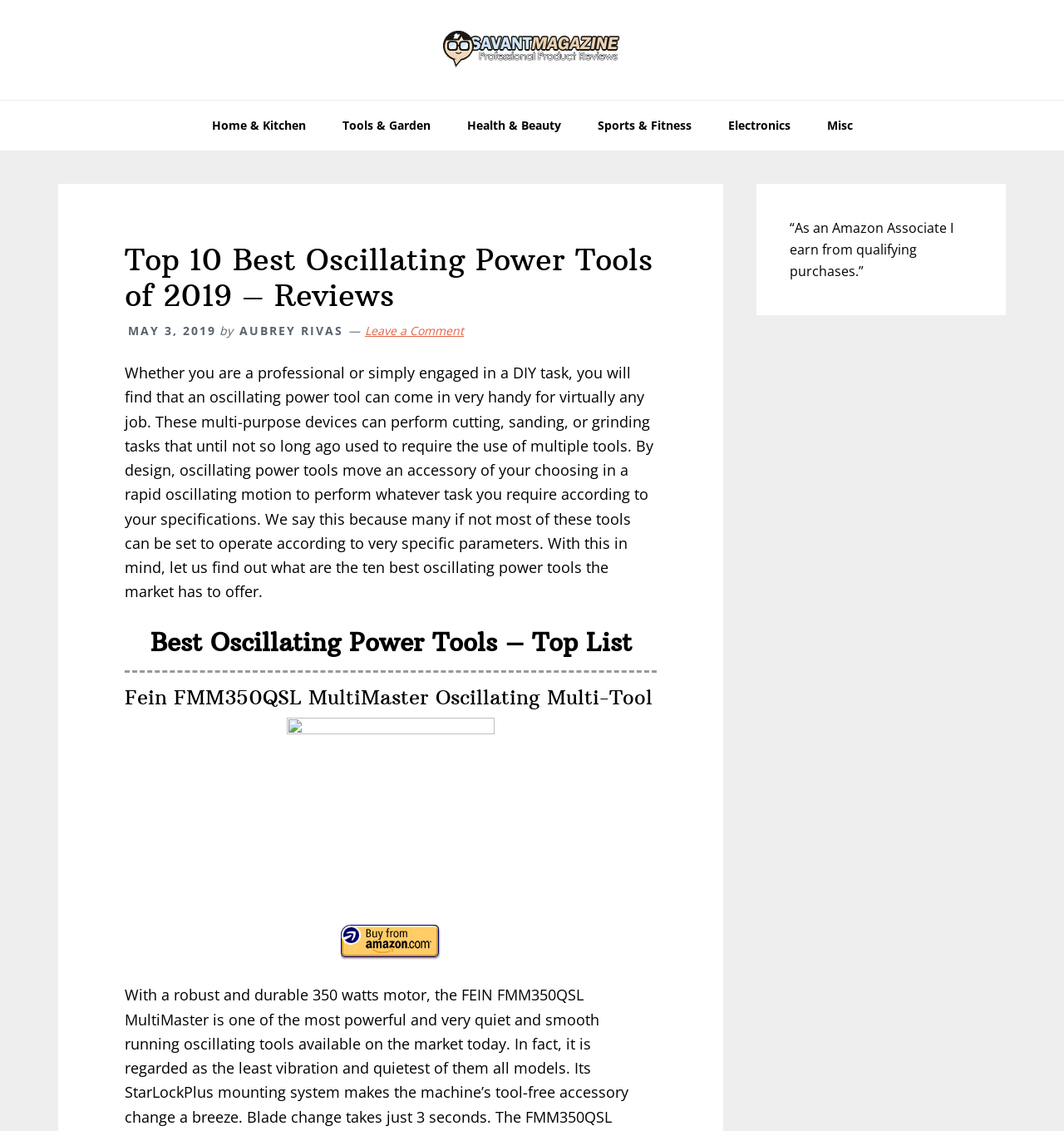Give the bounding box coordinates for the element described by: "Electronics".

[0.668, 0.089, 0.758, 0.133]